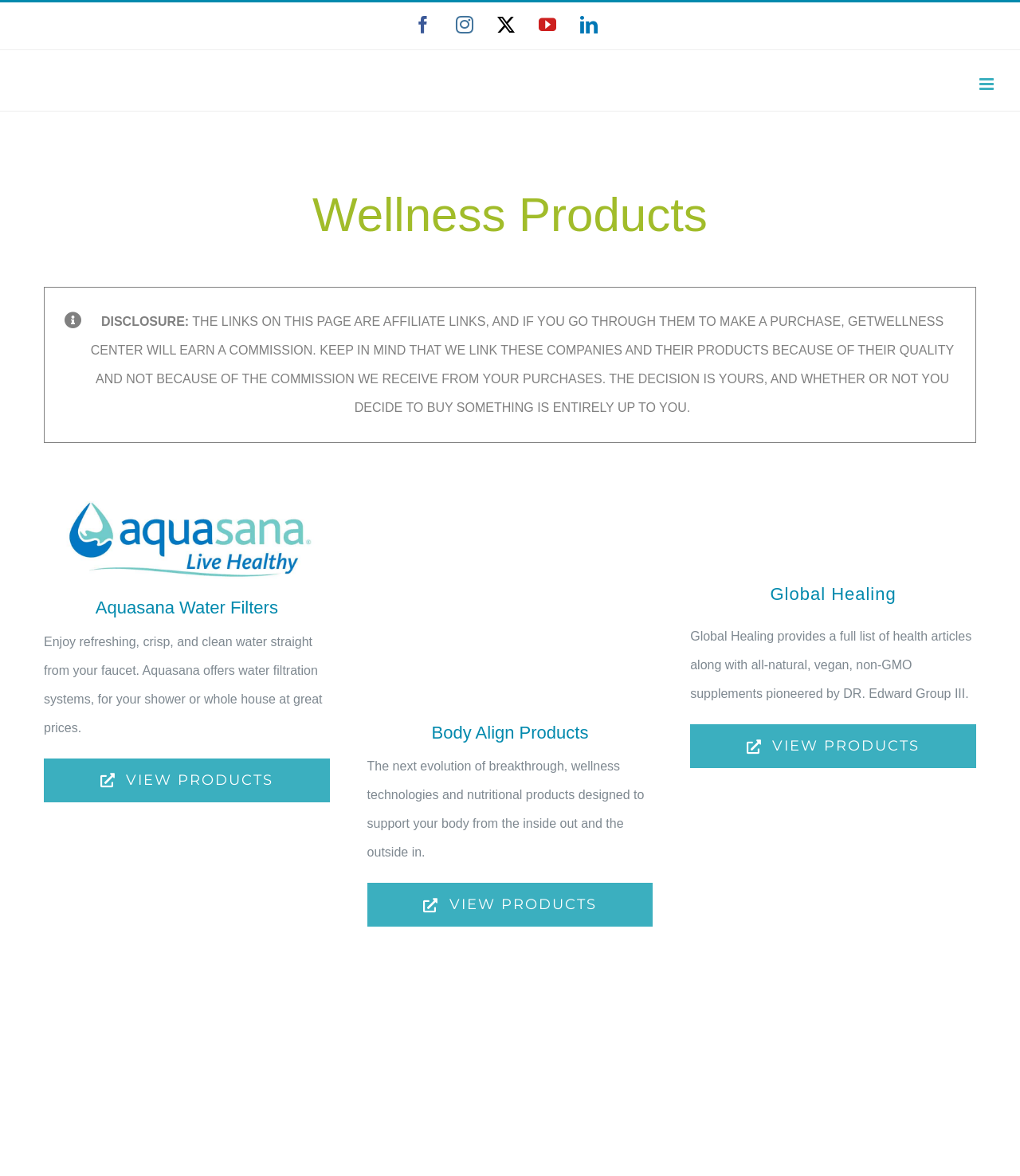Illustrate the webpage's structure and main components comprehensively.

The webpage is about the Products & Solutions offered by GetWellness Center. At the top, there are social media links to Facebook, Instagram, X, YouTube, and LinkedIn, aligned horizontally. To the left of these links, the GetWellness Center logo is displayed. On the right side, there is a toggle button for the mobile menu.

Below the top section, a heading "Wellness Products" is prominently displayed. Underneath, there is a disclosure statement that informs users about affiliate links on the page, which earn the center a commission if a purchase is made through them.

The page then showcases three product sections, each with an image, heading, and descriptive text. The first section is about Aquasana Water Filters, featuring an image of the product and a brief description of its benefits. Below the description, there is a "VIEW PRODUCTS" link. 

The second section is about Body Align Products, with an image and a description of its wellness technologies and nutritional products. Again, a "VIEW PRODUCTS" link is provided below the description.

The third section is about Global Healing, featuring an image and a description of its health articles and all-natural supplements. A "VIEW PRODUCTS" link is also available below the description.

Finally, at the bottom of the page, there is a Young Living logo.